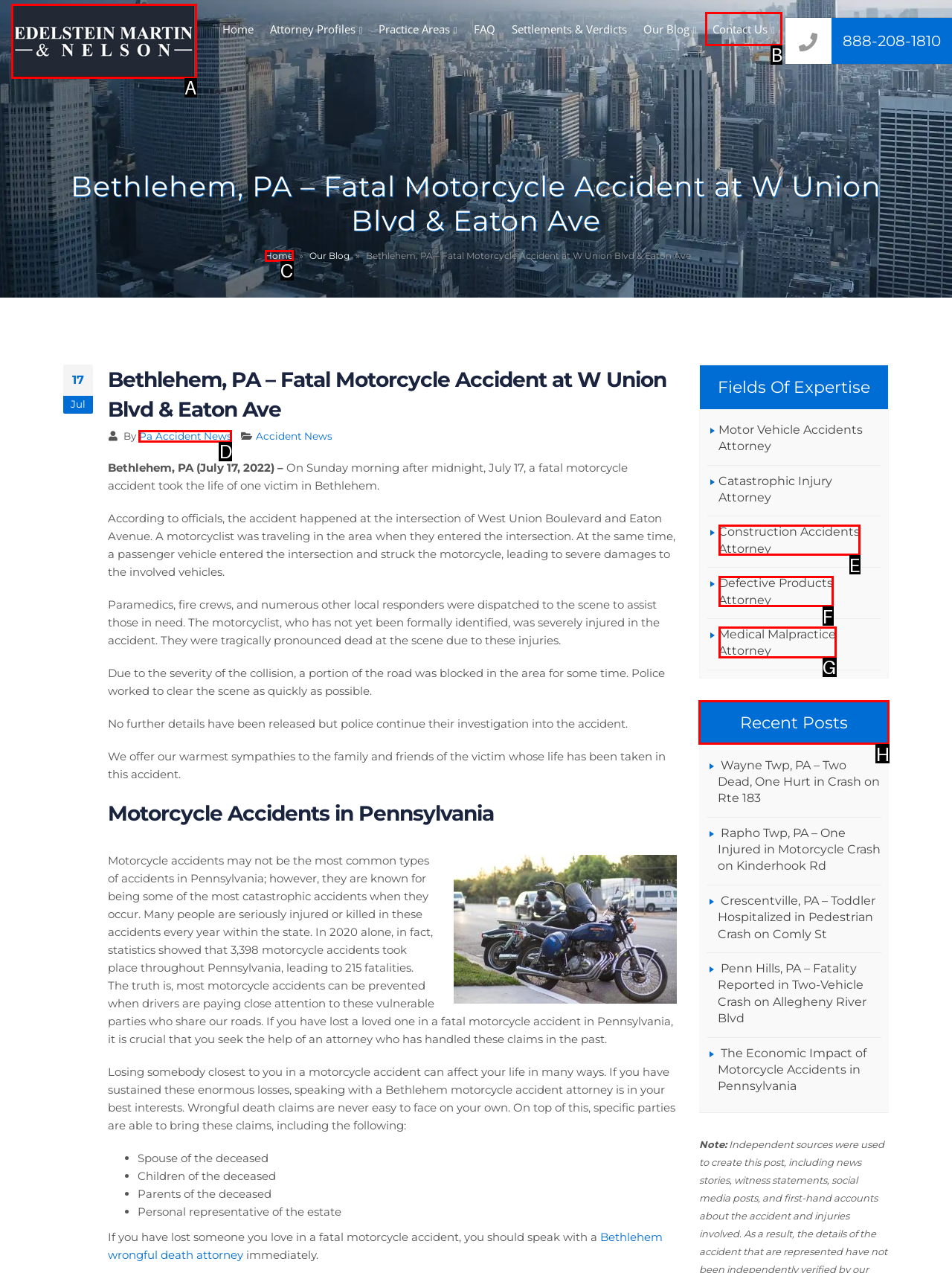Determine the HTML element to be clicked to complete the task: View the 'Recent Posts' section. Answer by giving the letter of the selected option.

H